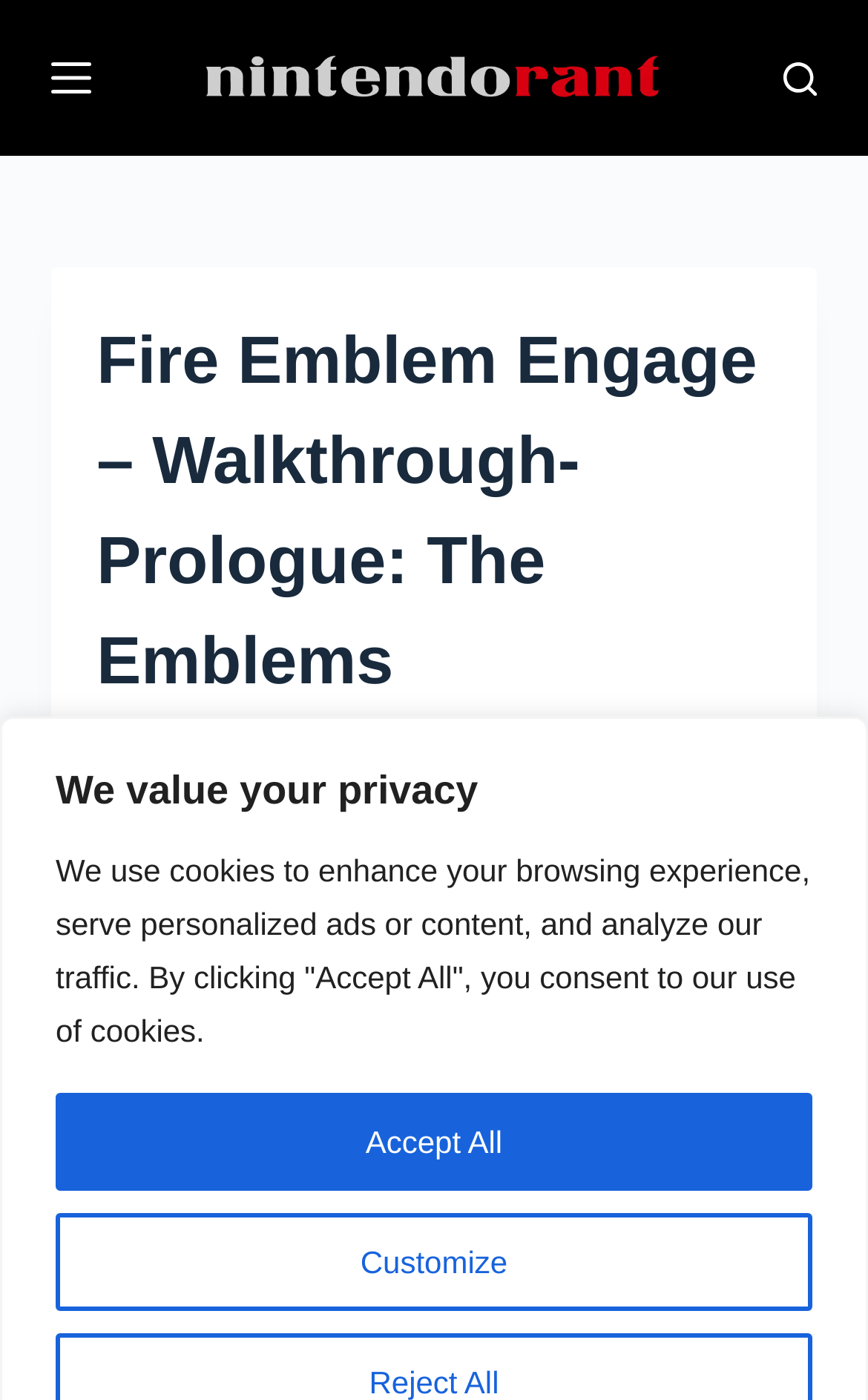Please determine the bounding box coordinates of the area that needs to be clicked to complete this task: 'visit the fashion and entertainment page'. The coordinates must be four float numbers between 0 and 1, formatted as [left, top, right, bottom].

None